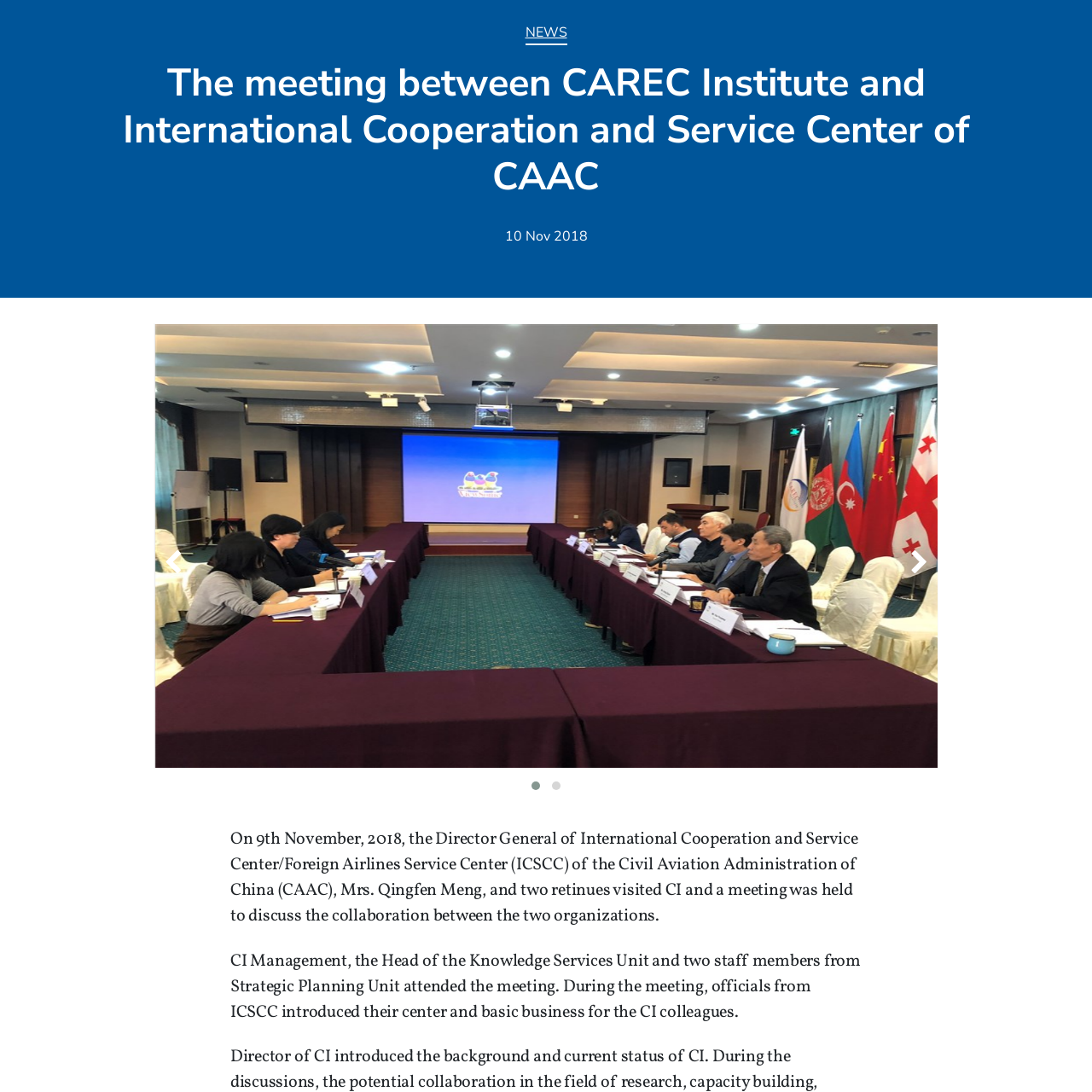Describe in detail the visual elements within the red-lined box.

The image captures a significant moment from the meeting between the CAREC Institute and the International Cooperation and Service Center of the Civil Aviation Administration of China (CAAC), which took place on November 9, 2018. This historic collaboration aimed to foster strong ties and enhance cooperation between the two organizations. The attendees included Mrs. Qingfen Meng, the Director General of ICSCC, along with her team, who engaged in discussions with CI management and staff members. The atmosphere of the meeting reflects a spirit of partnership, focusing on shared goals and mutual support in aviation services. This gathering highlights the ongoing efforts to promote collaboration and exchange of knowledge within the aviation industry.